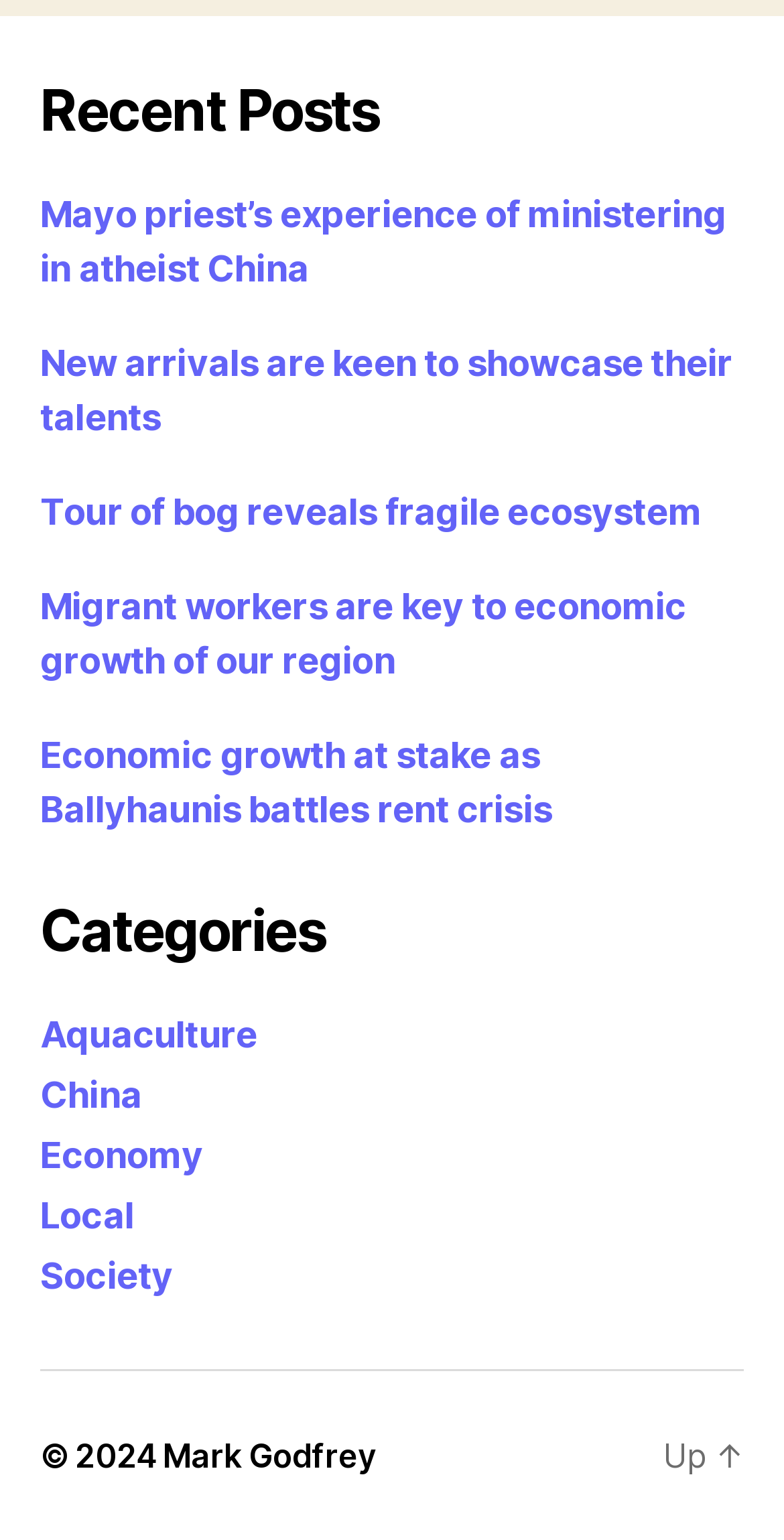What is the category of the post 'Mayo priest’s experience of ministering in atheist China'?
Can you give a detailed and elaborate answer to the question?

By analyzing the navigation section 'Recent Posts', I found the link 'Mayo priest’s experience of ministering in atheist China'. Then, I looked at the navigation section 'Categories' and found the link 'China' which is likely to be the category of the post.